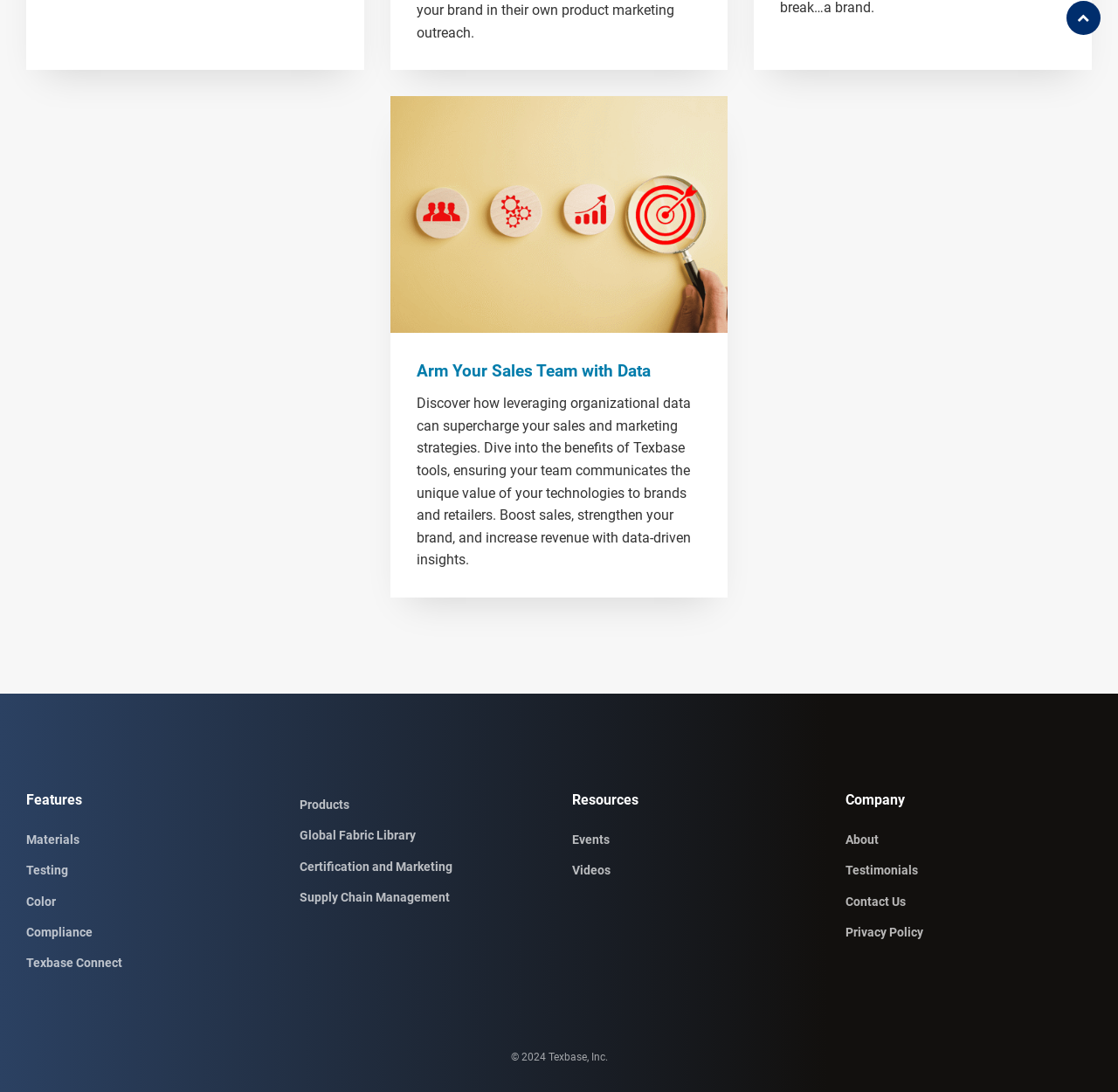Determine the bounding box coordinates for the area that should be clicked to carry out the following instruction: "Contact 'Texbase'".

[0.756, 0.812, 0.977, 0.84]